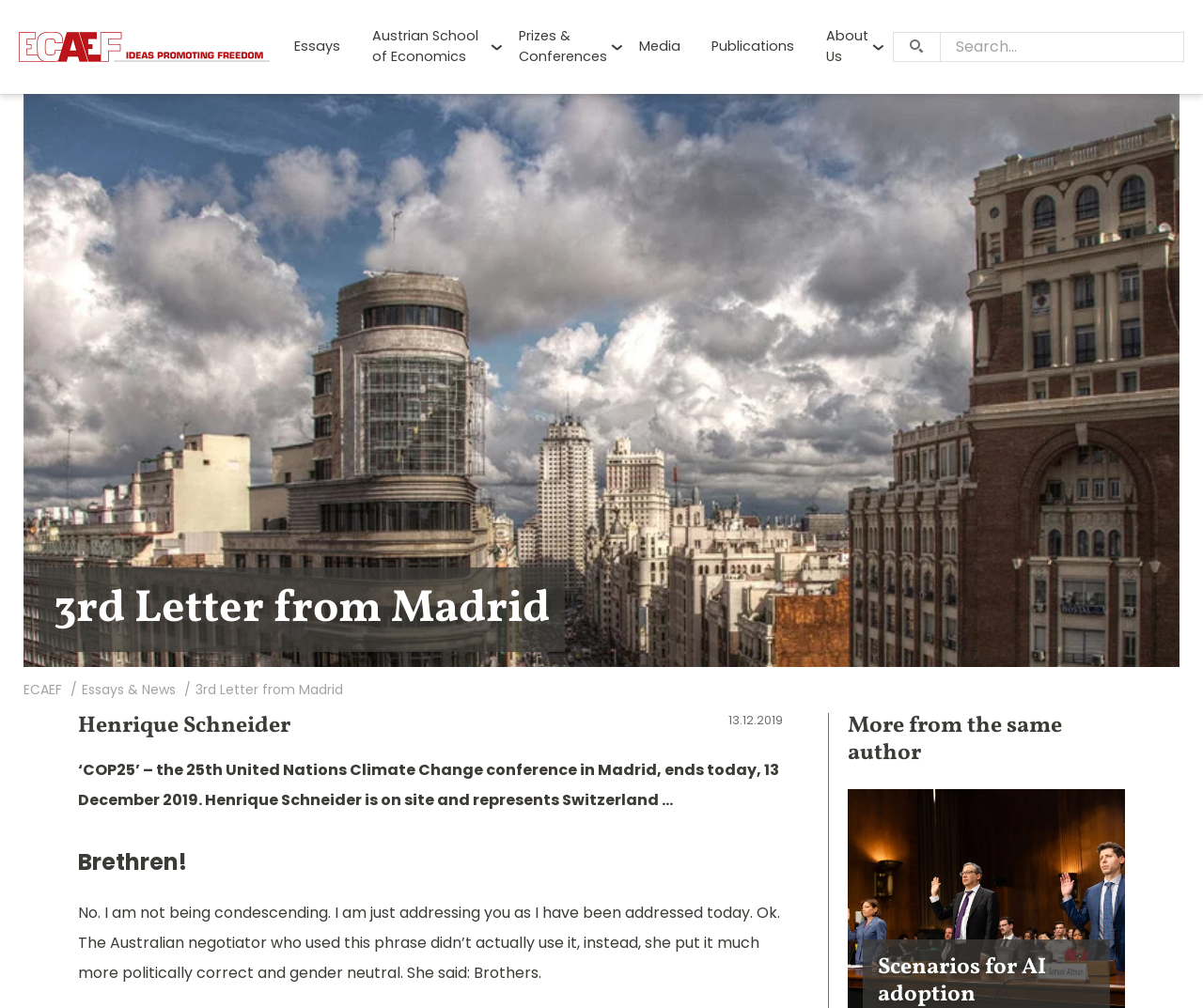Using the given element description, provide the bounding box coordinates (top-left x, top-left y, bottom-right x, bottom-right y) for the corresponding UI element in the screenshot: name="s"

[0.781, 0.032, 0.984, 0.061]